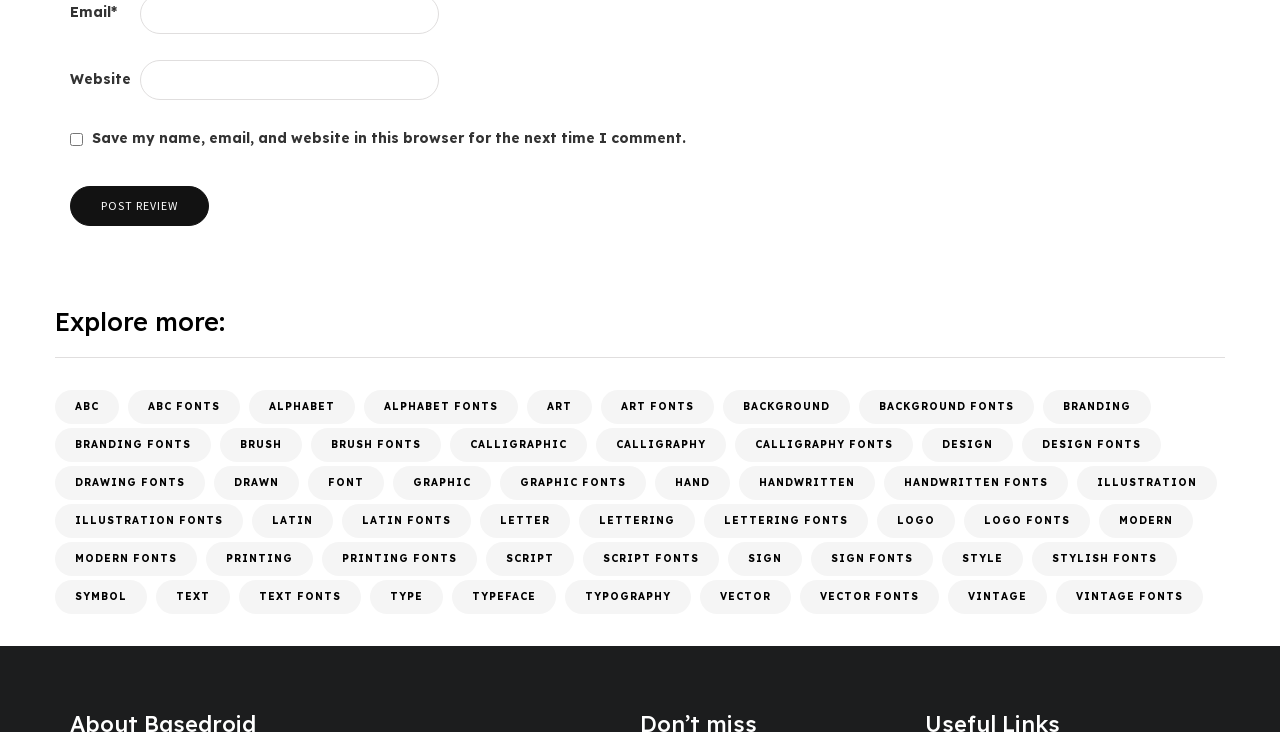Find the bounding box of the UI element described as: "Abc Fonts". The bounding box coordinates should be given as four float values between 0 and 1, i.e., [left, top, right, bottom].

[0.1, 0.533, 0.188, 0.579]